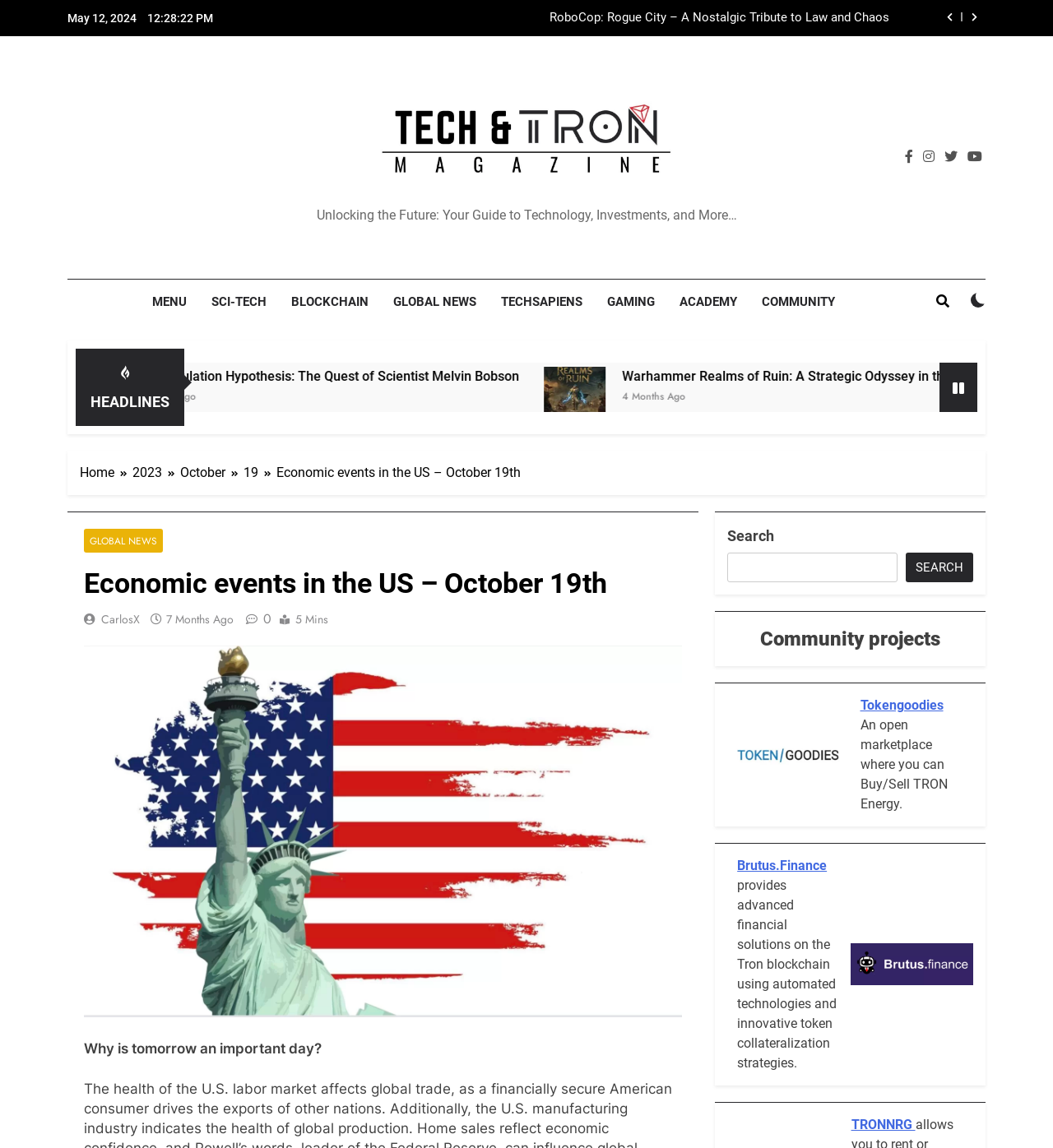What is the logo displayed on the webpage?
Use the image to give a comprehensive and detailed response to the question.

I found the logo by looking at the image element with the description 'Tech and Tron logo', which is located near the top of the webpage.